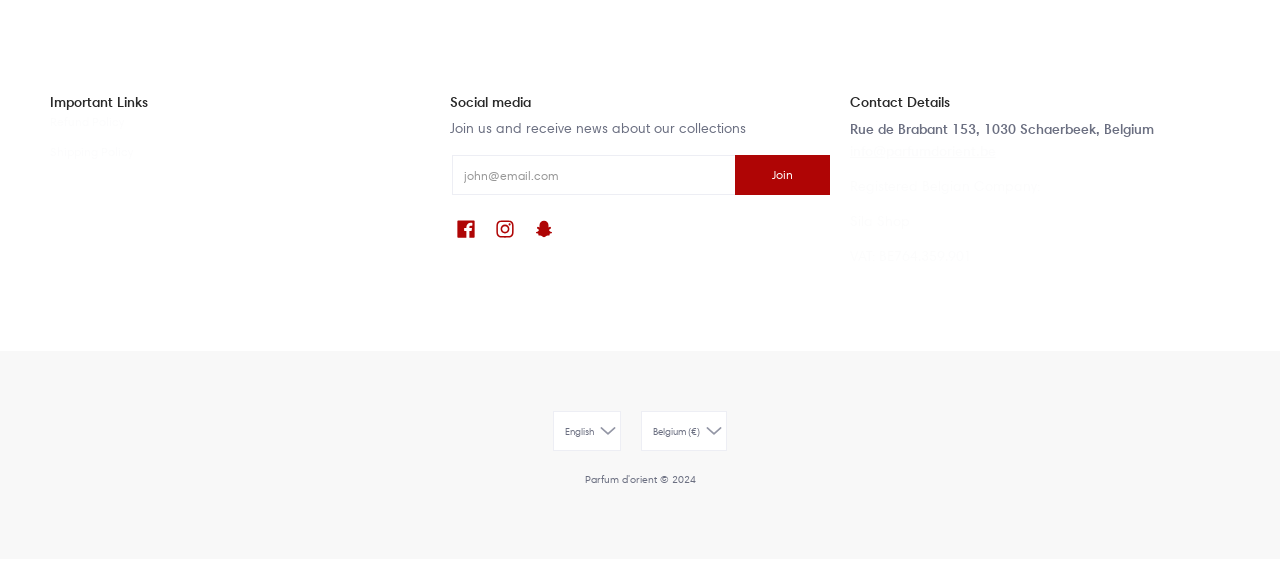What is the default store language?
Using the image, answer in one word or phrase.

Not specified